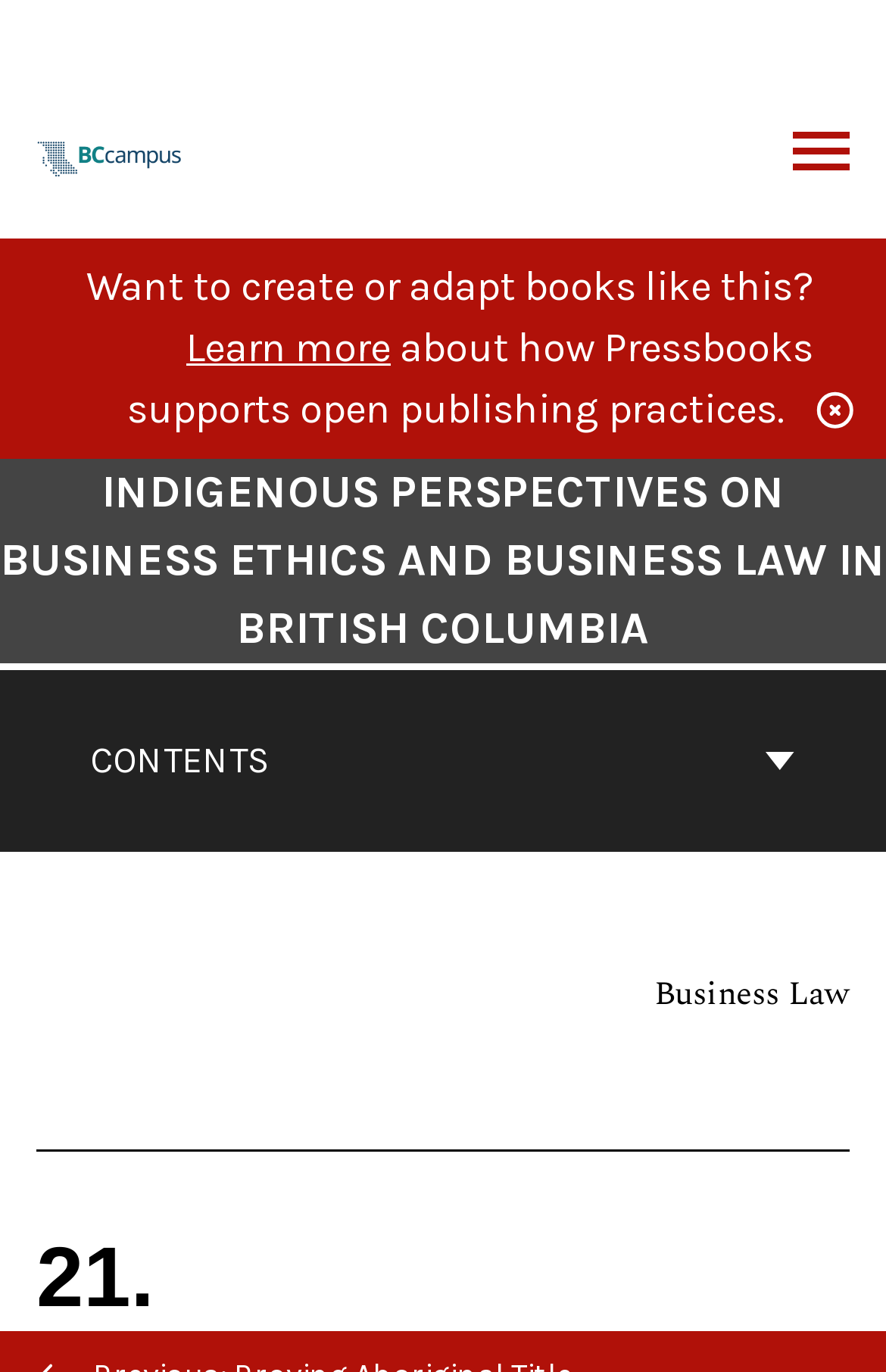Reply to the question with a brief word or phrase: What is the name of the publishing platform?

BCcampus Open Publishing